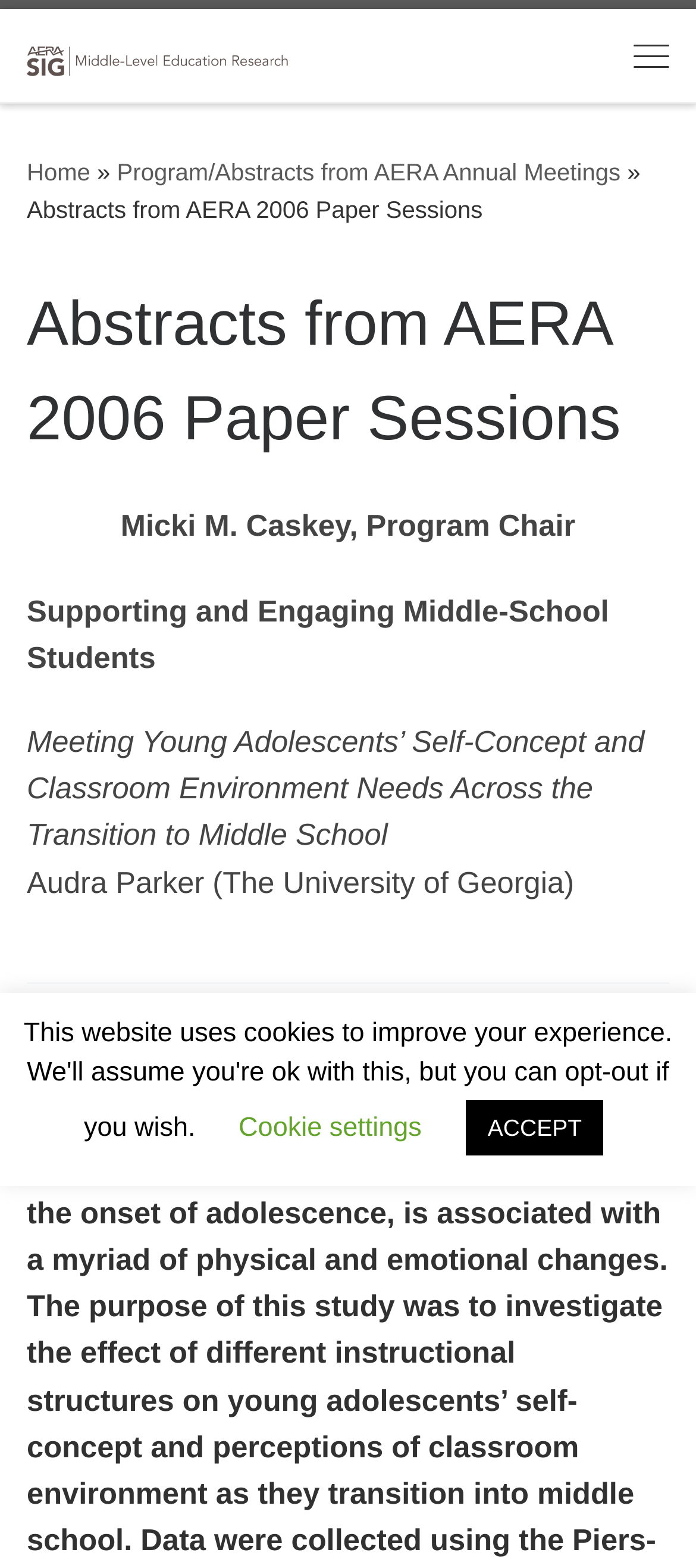Explain the webpage in detail.

The webpage is about abstracts from the 2006 AERA paper sessions, specifically focused on Middle Level Education Research. At the top left, there is a link to skip to the content, followed by a link to "Middle Level Education Research" with a "Back Home" image beside it. 

On the top right, there is a "Menu" button. Below the "Menu" button, there is a navigation section with links to "Home", "Program/Abstracts from AERA Annual Meetings", and a separator symbol "»" in between. 

The main content of the webpage is headed by a title "Abstracts from AERA 2006 Paper Sessions" with the name of the program chair, Micki M. Caskey, below it. The content is divided into sections, each with a title, such as "Supporting and Engaging Middle-School Students", and a description, like "Meeting Young Adolescents’ Self-Concept and Classroom Environment Needs Across the Transition to Middle School". Each section also includes the author's name and affiliation, for example, "Audra Parker (The University of Georgia)". 

At the bottom of the page, there are two buttons, "Cookie settings" and "ACCEPT", related to cookie settings.